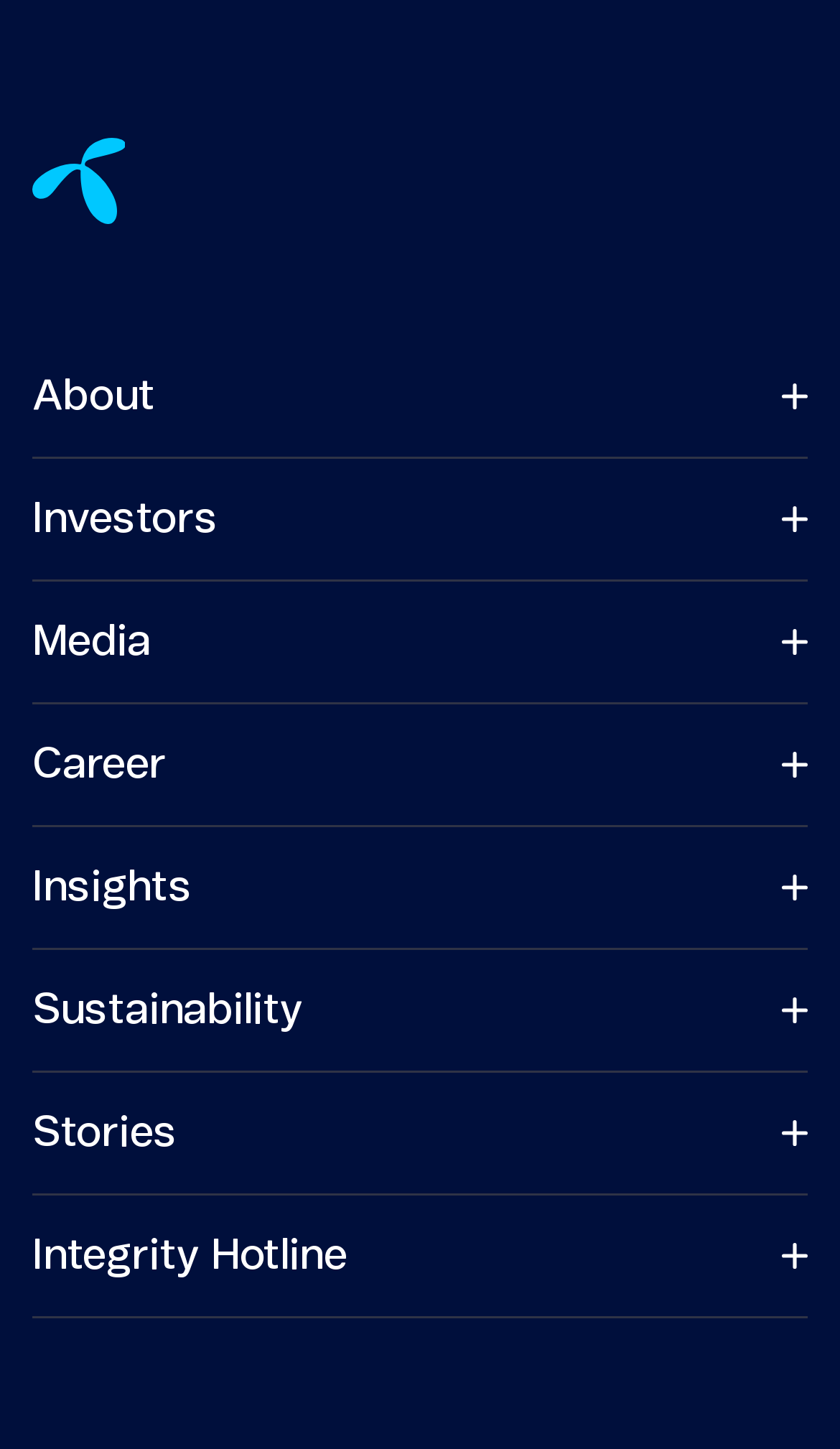Please reply to the following question using a single word or phrase: 
What is the last link on the webpage?

Norwegian Transparency Act